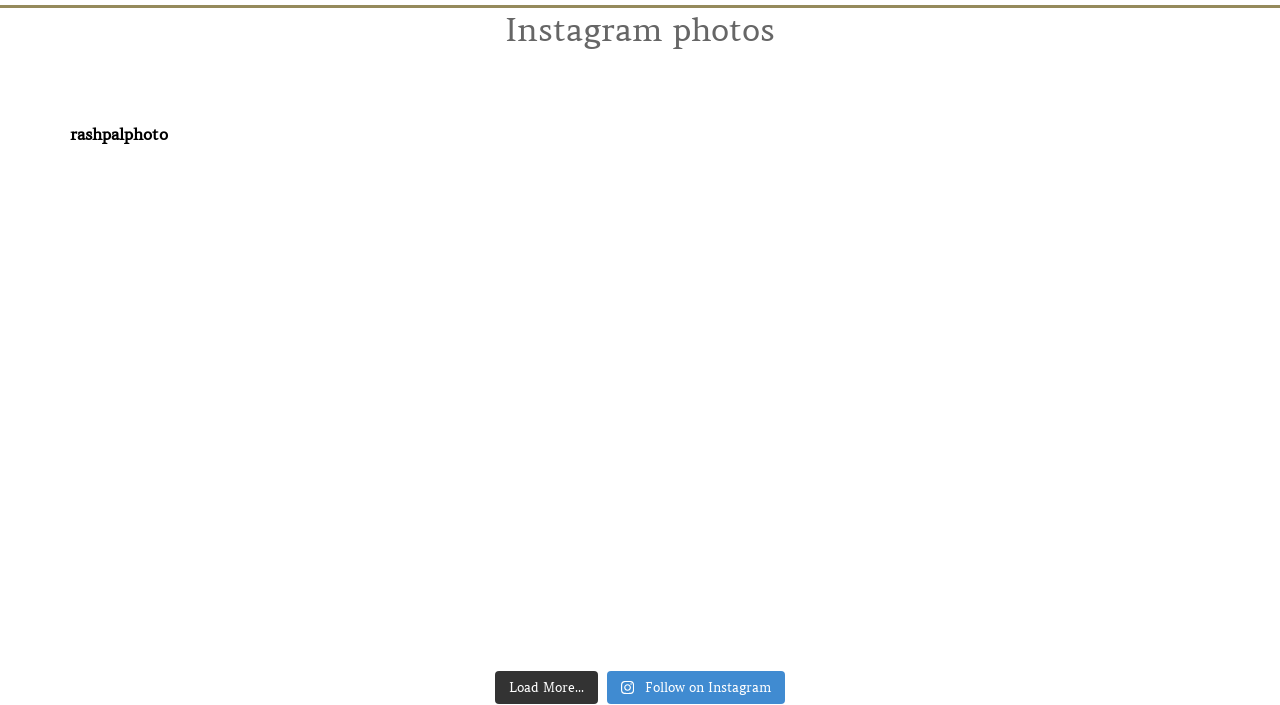Please predict the bounding box coordinates of the element's region where a click is necessary to complete the following instruction: "See Avneet's radiance continued". The coordinates should be represented by four float numbers between 0 and 1, i.e., [left, top, right, bottom].

[0.252, 0.488, 0.37, 0.7]